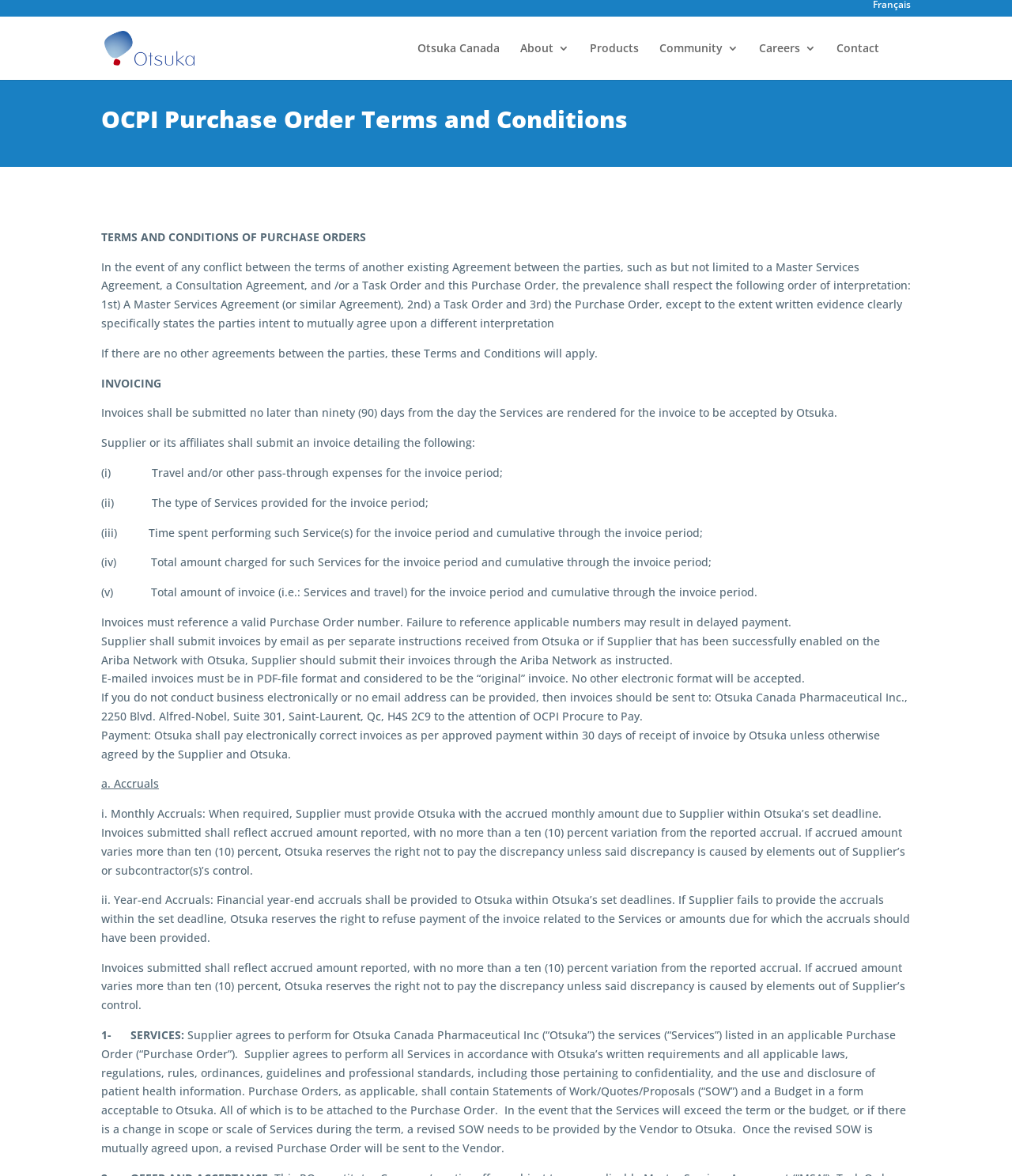Please identify the bounding box coordinates of the clickable area that will fulfill the following instruction: "go to OCPI". The coordinates should be in the format of four float numbers between 0 and 1, i.e., [left, top, right, bottom].

[0.103, 0.033, 0.192, 0.046]